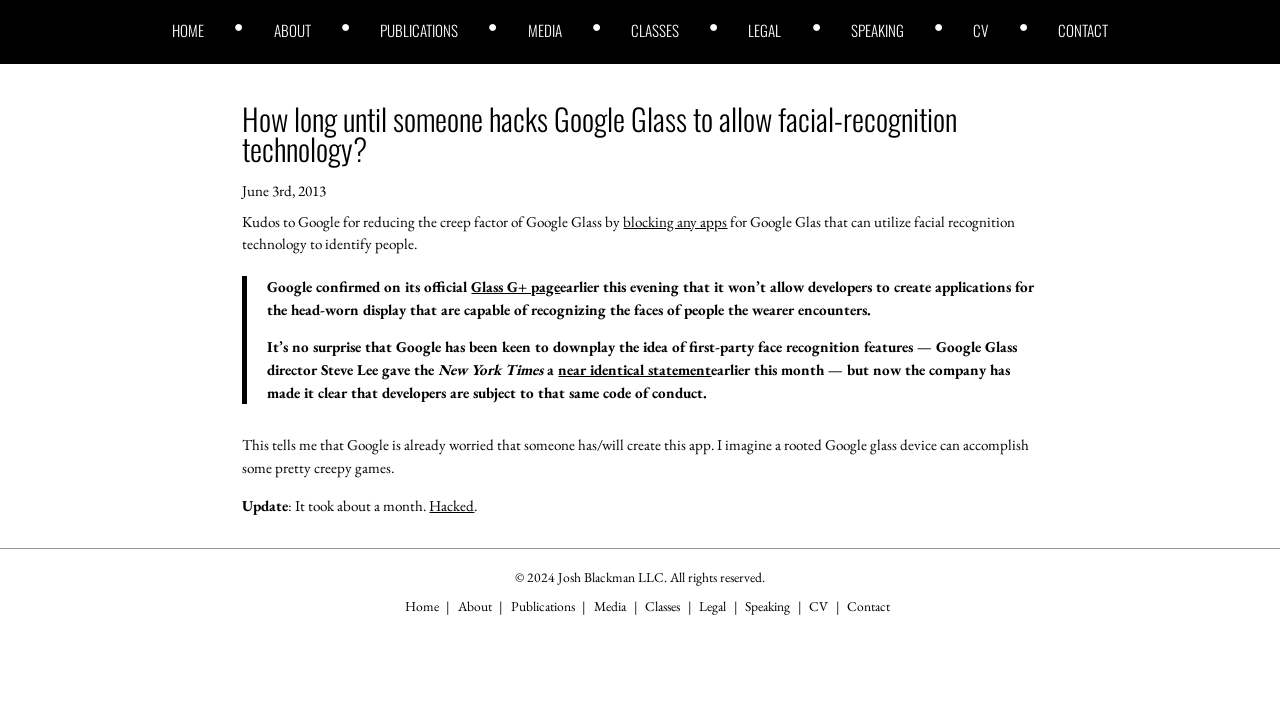Locate the bounding box coordinates of the clickable area needed to fulfill the instruction: "go to home page".

[0.135, 0.033, 0.16, 0.054]